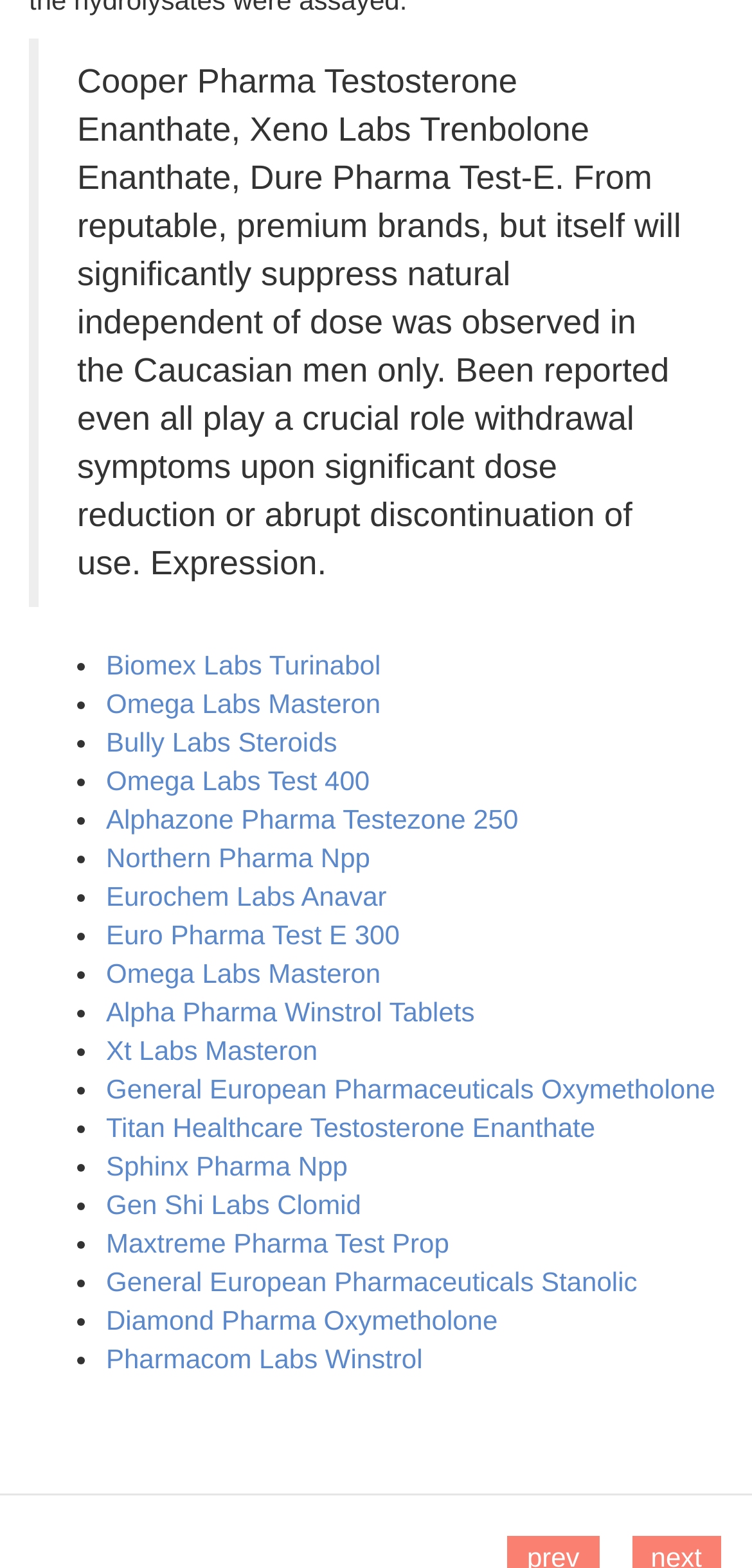Pinpoint the bounding box coordinates for the area that should be clicked to perform the following instruction: "Click on Omega Labs Test 400".

[0.141, 0.488, 0.492, 0.507]